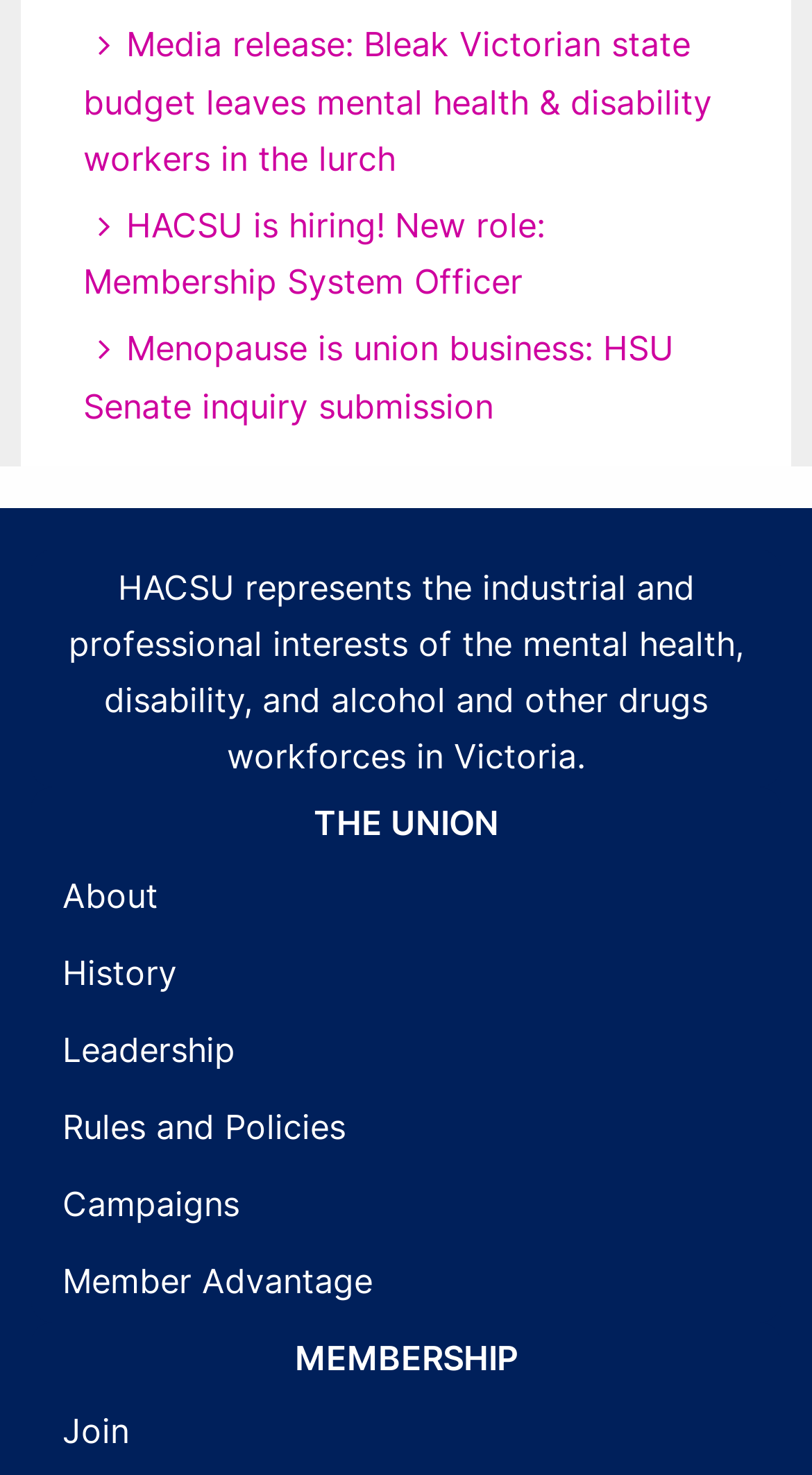What is one of the campaigns HACSU is involved in?
Answer the question with a detailed explanation, including all necessary information.

The link element with the text 'Menopause is union business: HSU Senate inquiry submission' implies that HACSU is involved in a campaign related to menopause.